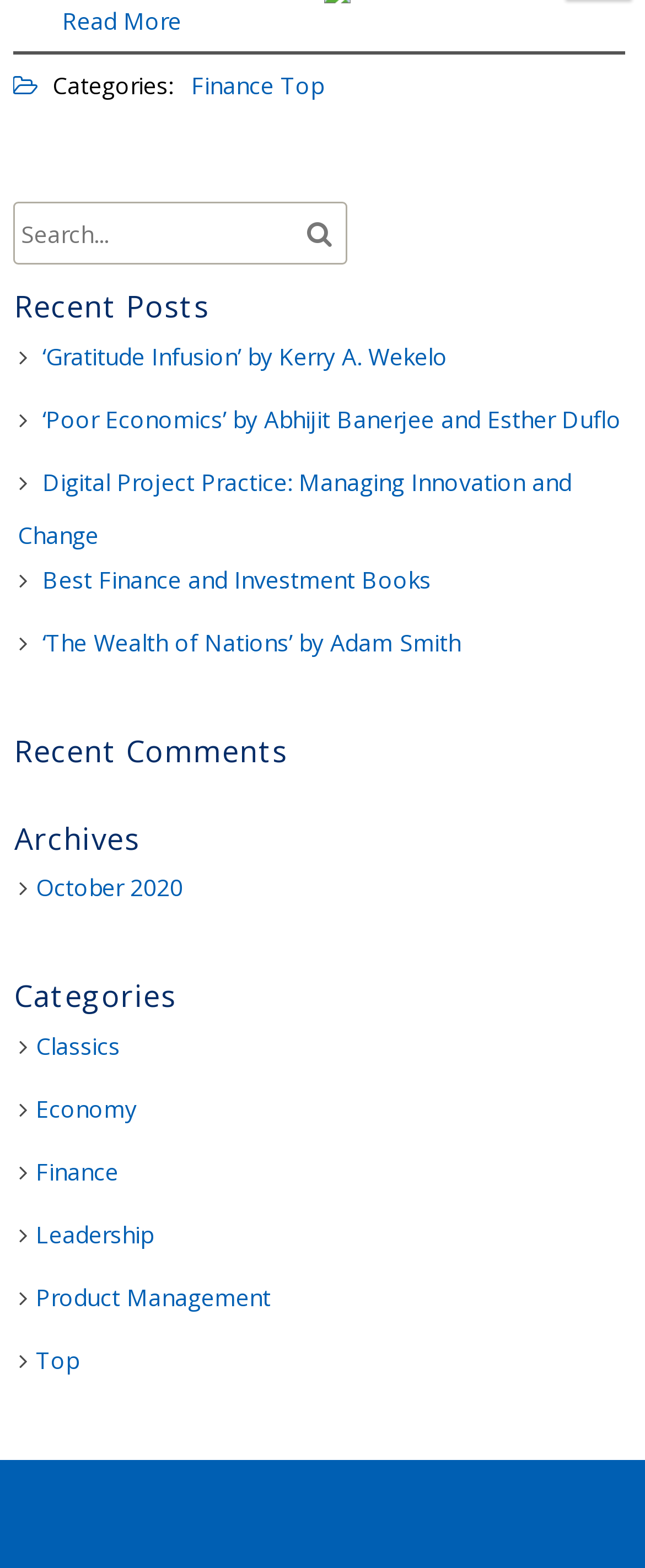What is the position of the 'Archives' section on the webpage?
Please answer the question with as much detail as possible using the screenshot.

The 'Archives' section is located below the 'Recent Comments' section on the webpage, as indicated by its y1 coordinate (0.524) being greater than the y1 coordinate of the 'Recent Comments' section (0.468).